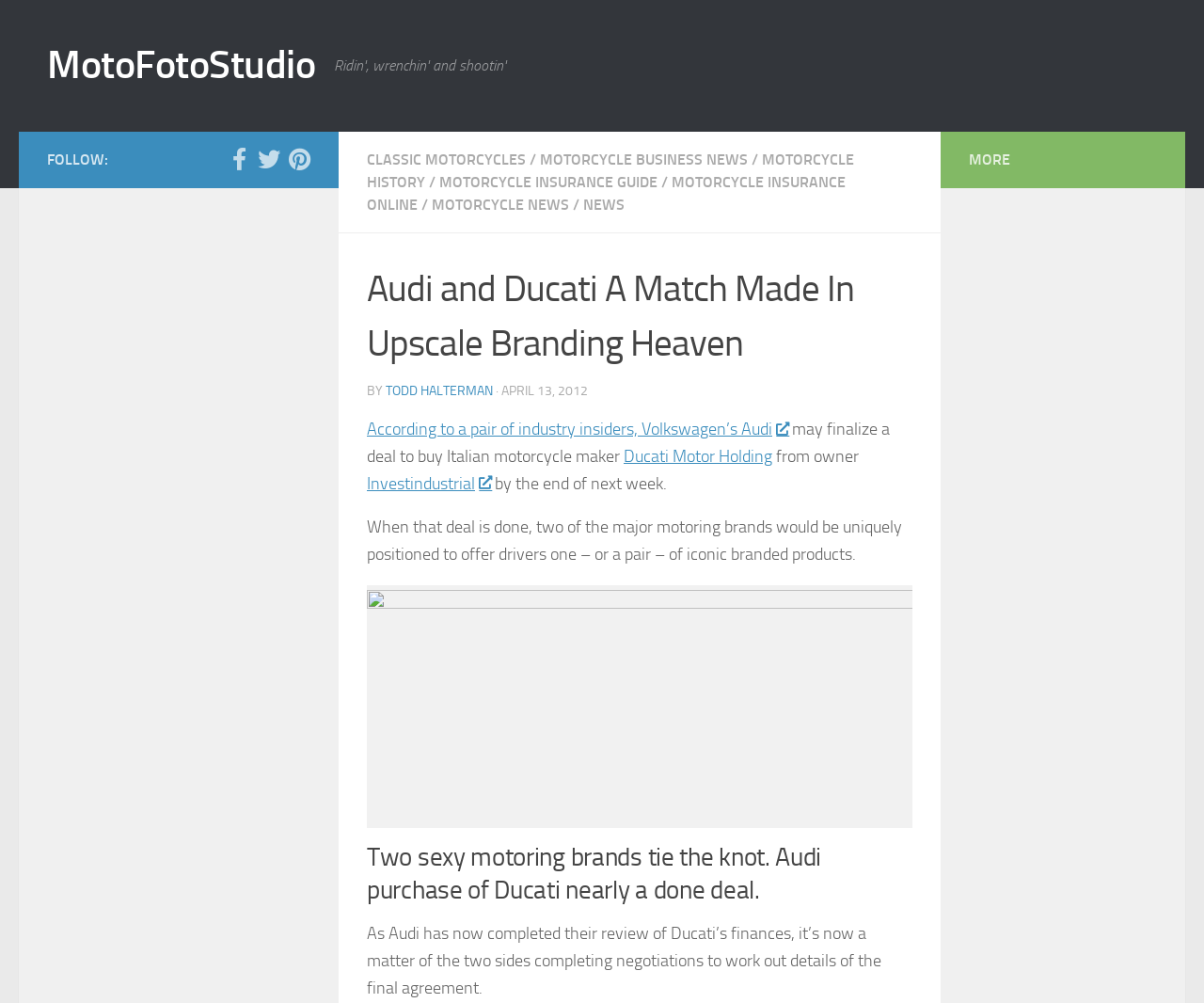Predict the bounding box coordinates of the UI element that matches this description: "Todd Halterman". The coordinates should be in the format [left, top, right, bottom] with each value between 0 and 1.

[0.32, 0.382, 0.409, 0.398]